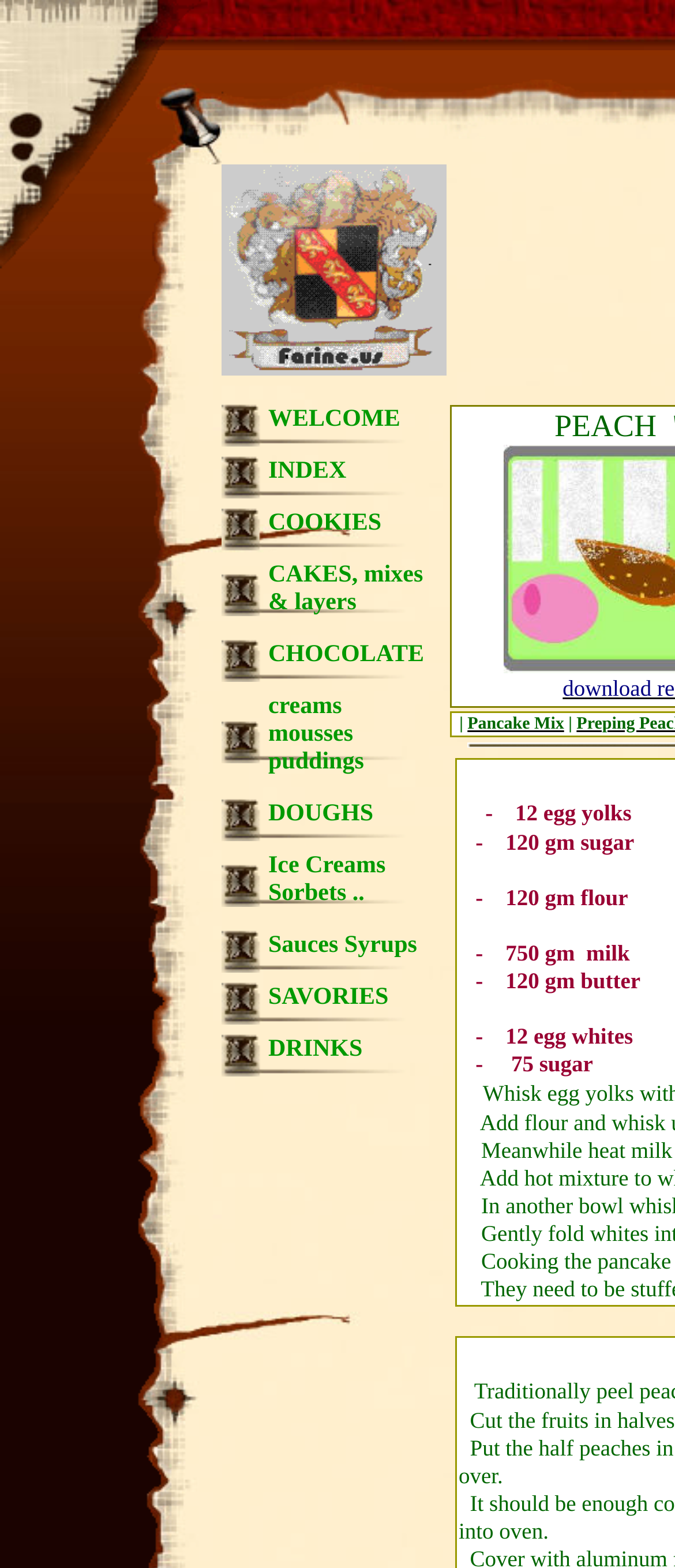Find the bounding box coordinates for the UI element that matches this description: "creams mousses puddings".

[0.328, 0.436, 0.638, 0.505]